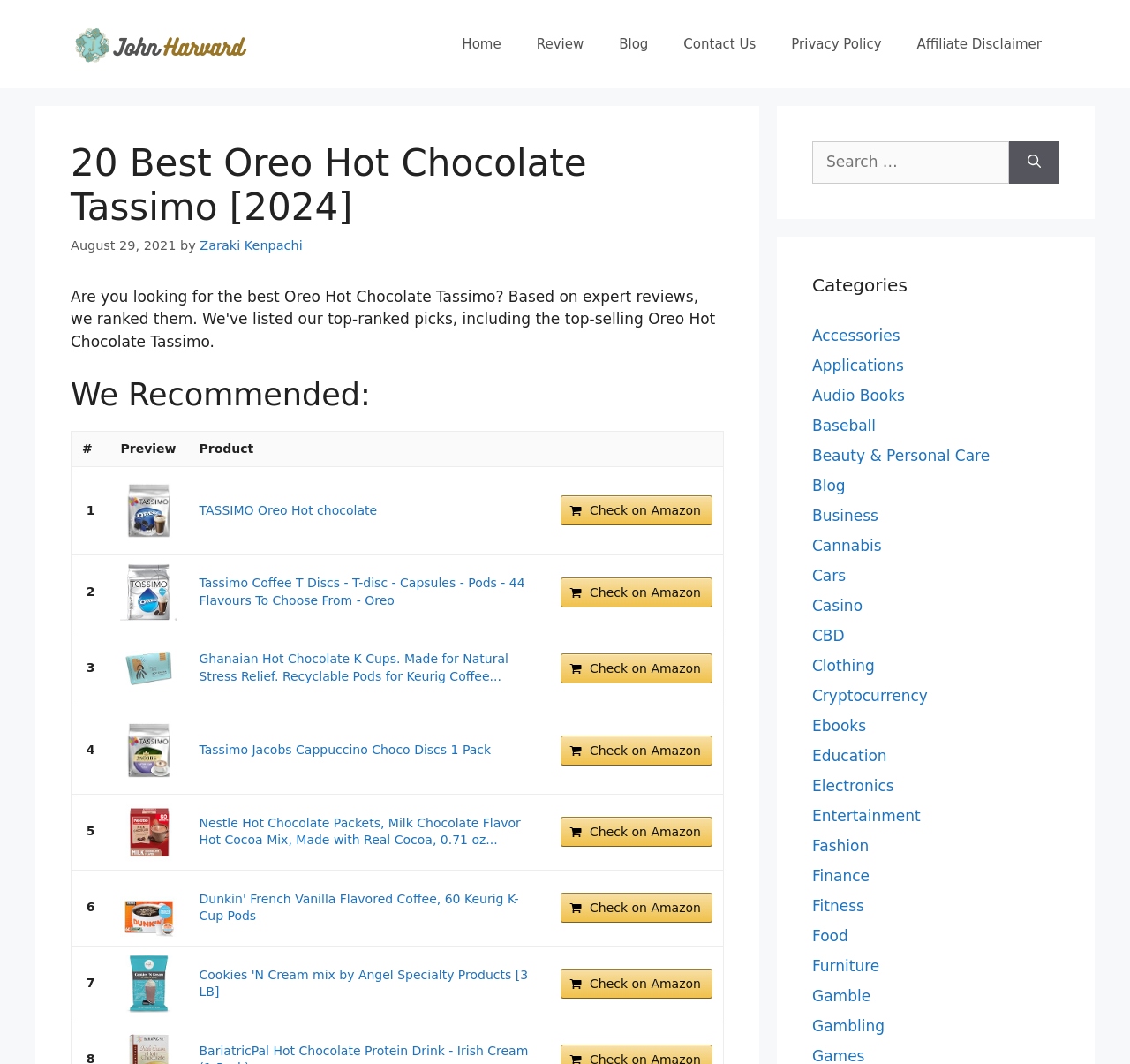Explain the features and main sections of the webpage comprehensively.

This webpage is about the "20 Best Oreo Hot Chocolate Tassimo" in 2024. At the top, there is a banner with the site's name and a navigation menu with links to "Home", "Review", "Blog", "Contact Us", "Privacy Policy", and "Affiliate Disclaimer". Below the navigation menu, there is a heading that displays the title of the webpage and the date "August 29, 2021". 

The main content of the webpage is a table with 7 rows, each representing a different Oreo hot chocolate product. The table has four columns: "#" which displays the ranking, "Preview" which contains an image of the product, "Product" which displays the name of the product, and a column with a "Check on Amazon" link. Each row also contains a link to the product's page. The products listed include "TASSIMO Oreo Hot chocolate", "Tassimo Coffee T Discs - T-disc - Capsules - Pods - 44 Flavours To Choose From - Oreo", "Ghanaian Hot Chocolate K Cups", and others.